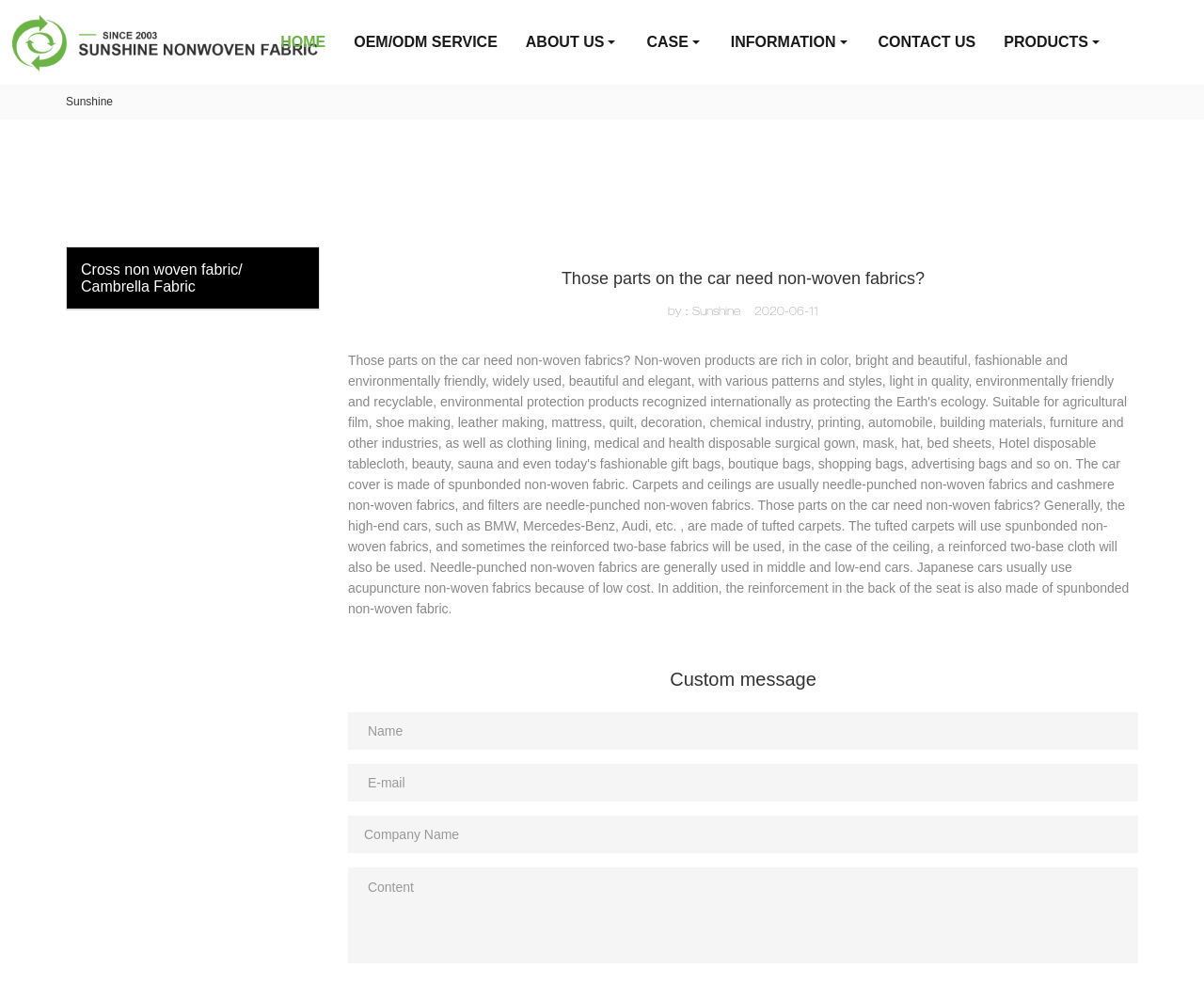Locate the bounding box coordinates of the element's region that should be clicked to carry out the following instruction: "Click the CONTACT US link". The coordinates need to be four float numbers between 0 and 1, i.e., [left, top, right, bottom].

[0.718, 0.0, 0.822, 0.086]